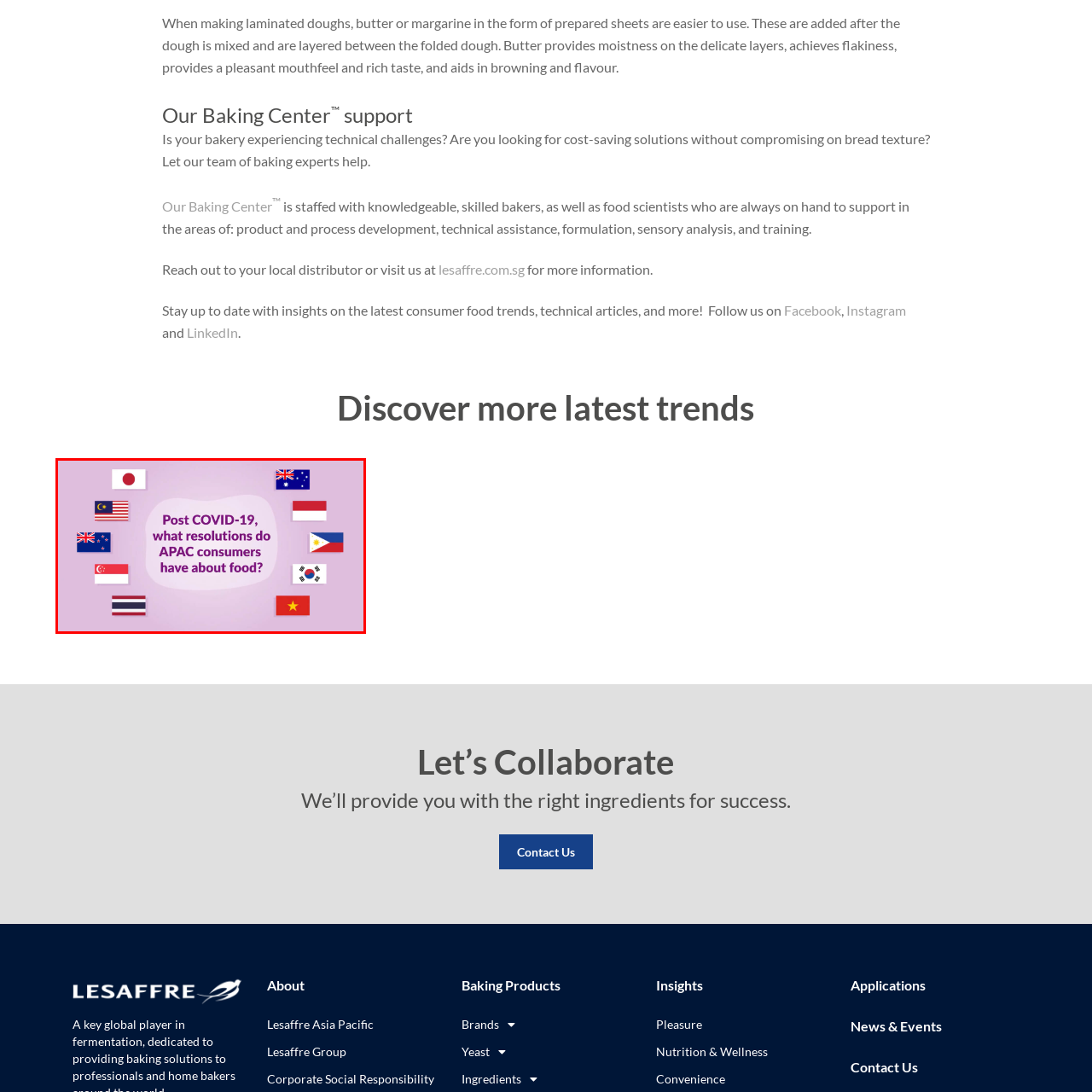View the part of the image surrounded by red, What is the central theme of the image? Respond with a concise word or phrase.

Post-COVID food resolutions